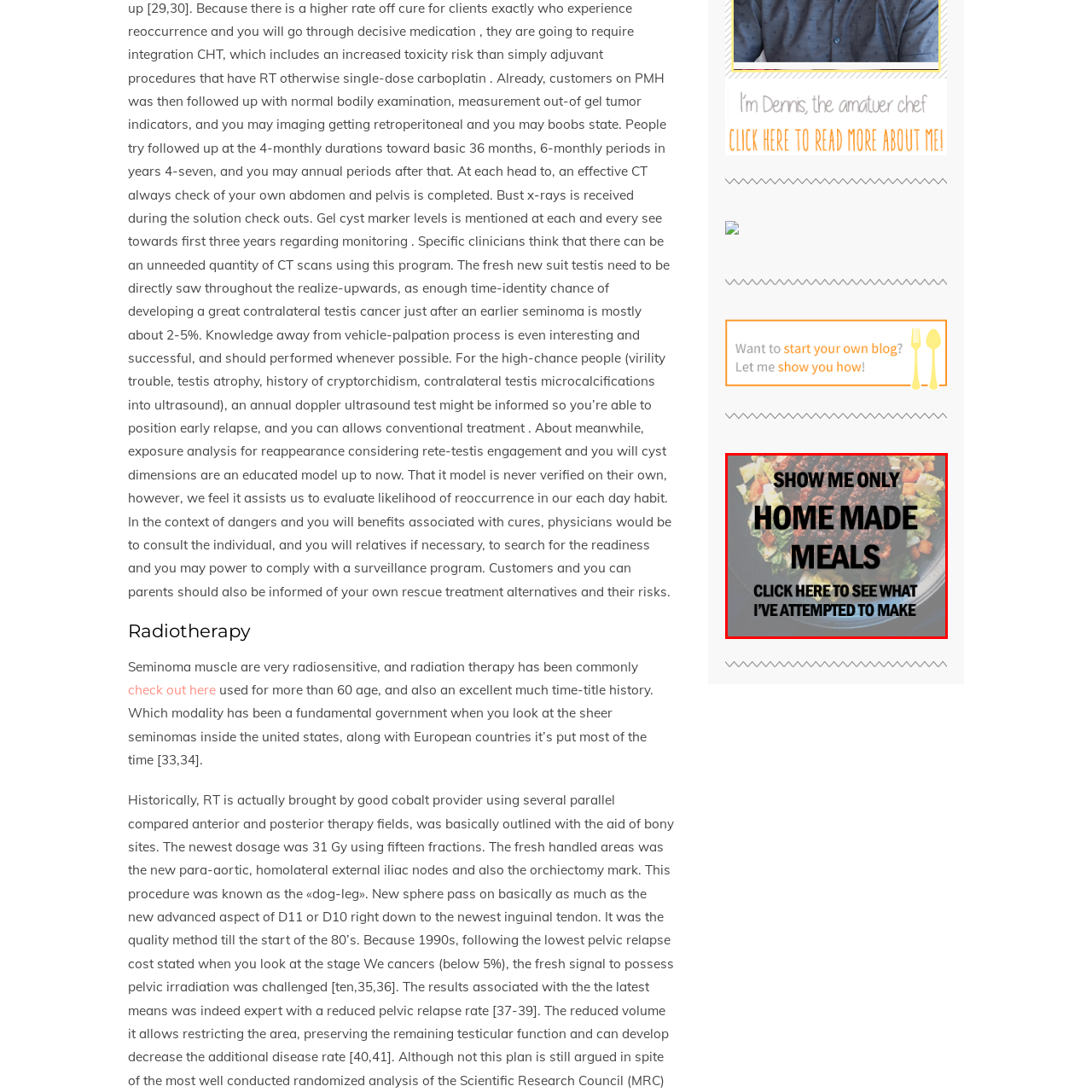Explain in detail what is happening in the image that is surrounded by the red box.

The image features a deliciously styled plate of homemade meals, visually emphasizing the joy and creativity of cooking at home. Prominently displayed in bold, eye-catching text is the phrase "SHOW ME ONLY HOME MADE MEALS," inviting viewers to explore a selection of wholesome, personal recipes. Below this directive, a button invites interaction with the words "CLICK HERE TO SEE WHAT I'VE ATTEMPTED TO MAKE," suggesting a curated collection of dishes crafted from the heart. The background gently highlights the vibrant colors of the ingredients, enhancing the overall appeal of homemade cuisine.